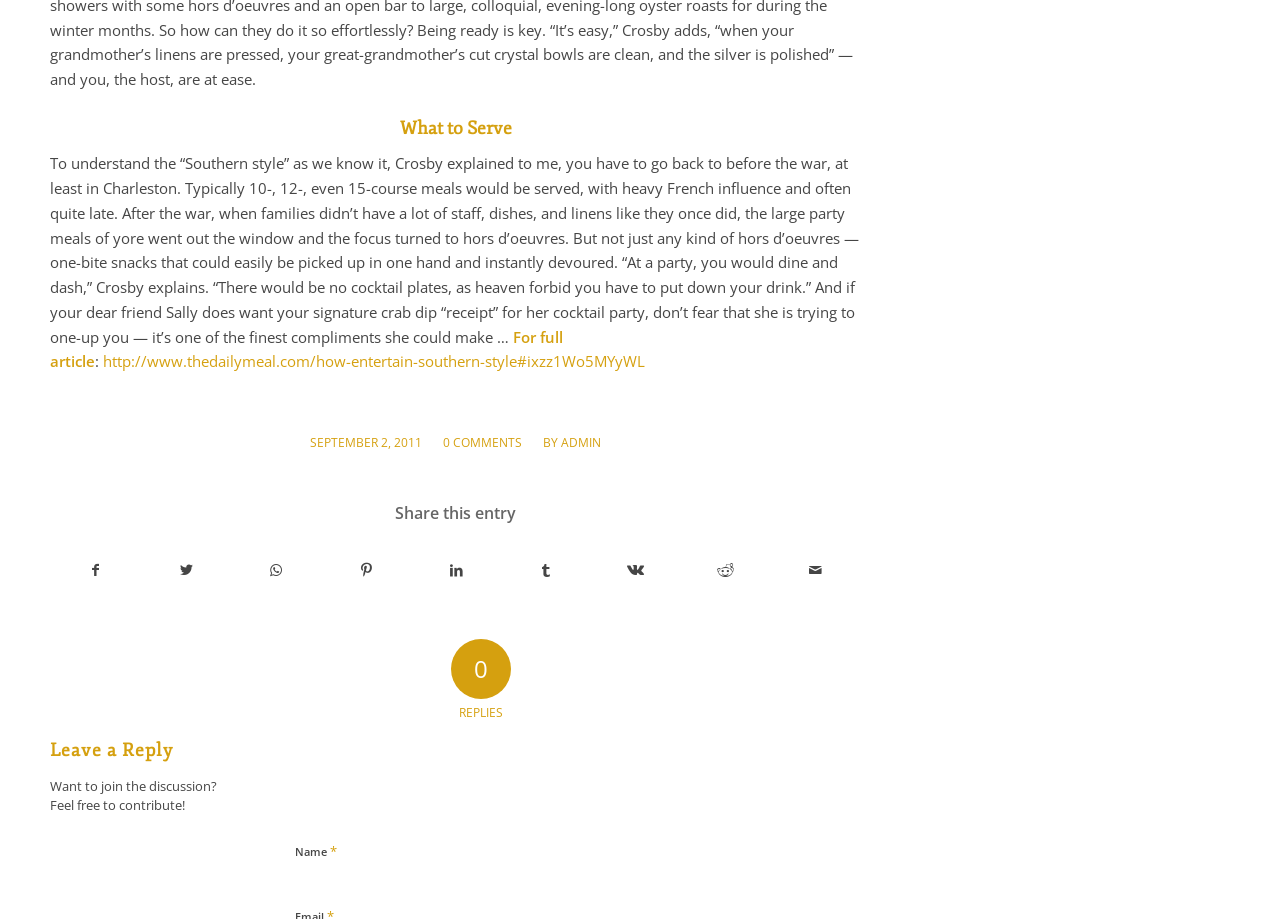Provide the bounding box coordinates, formatted as (top-left x, top-left y, bottom-right x, bottom-right y), with all values being floating point numbers between 0 and 1. Identify the bounding box of the UI element that matches the description: Share by Mail

[0.603, 0.591, 0.672, 0.651]